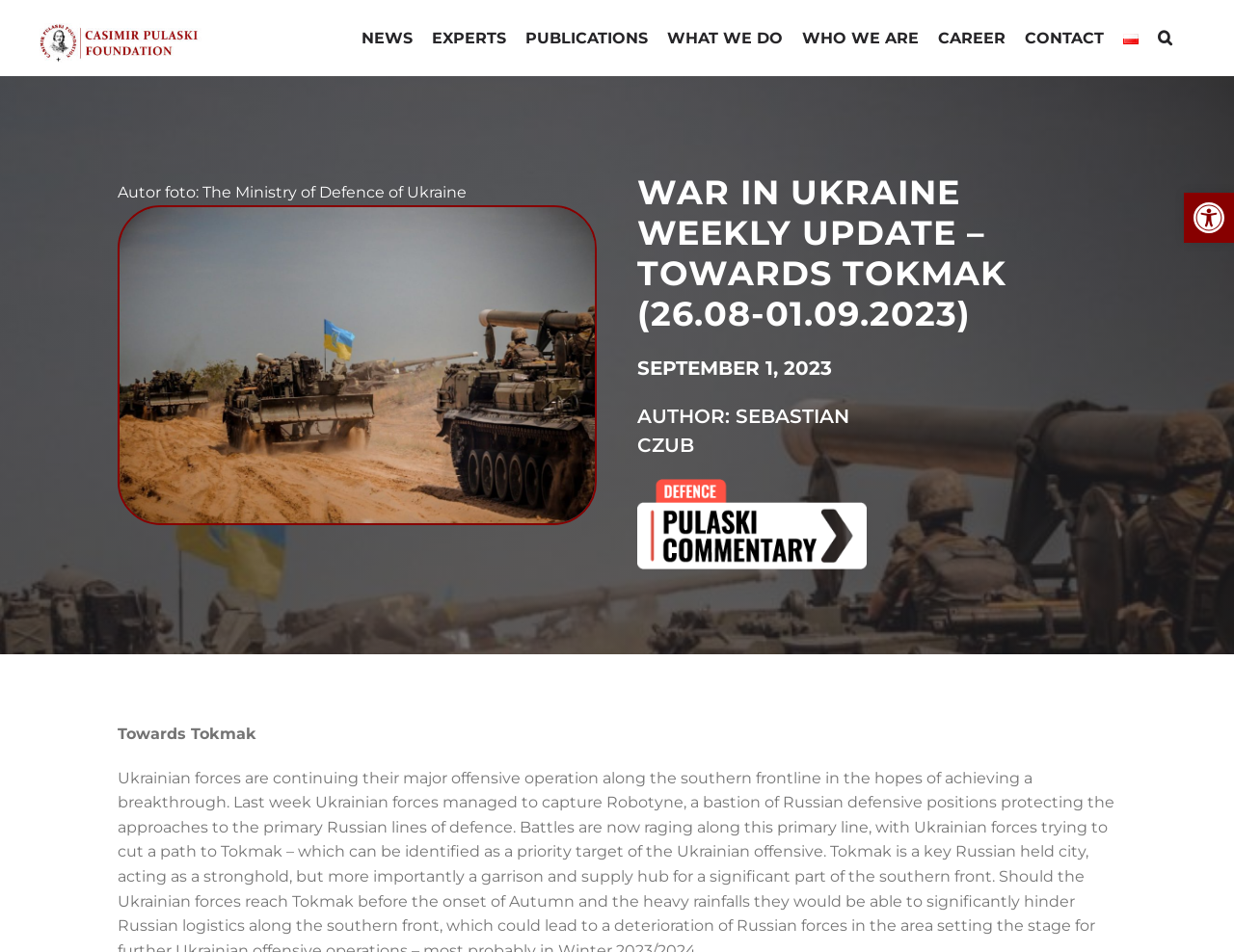Identify and provide the bounding box coordinates of the UI element described: "NEWS". The coordinates should be formatted as [left, top, right, bottom], with each number being a float between 0 and 1.

[0.293, 0.01, 0.334, 0.075]